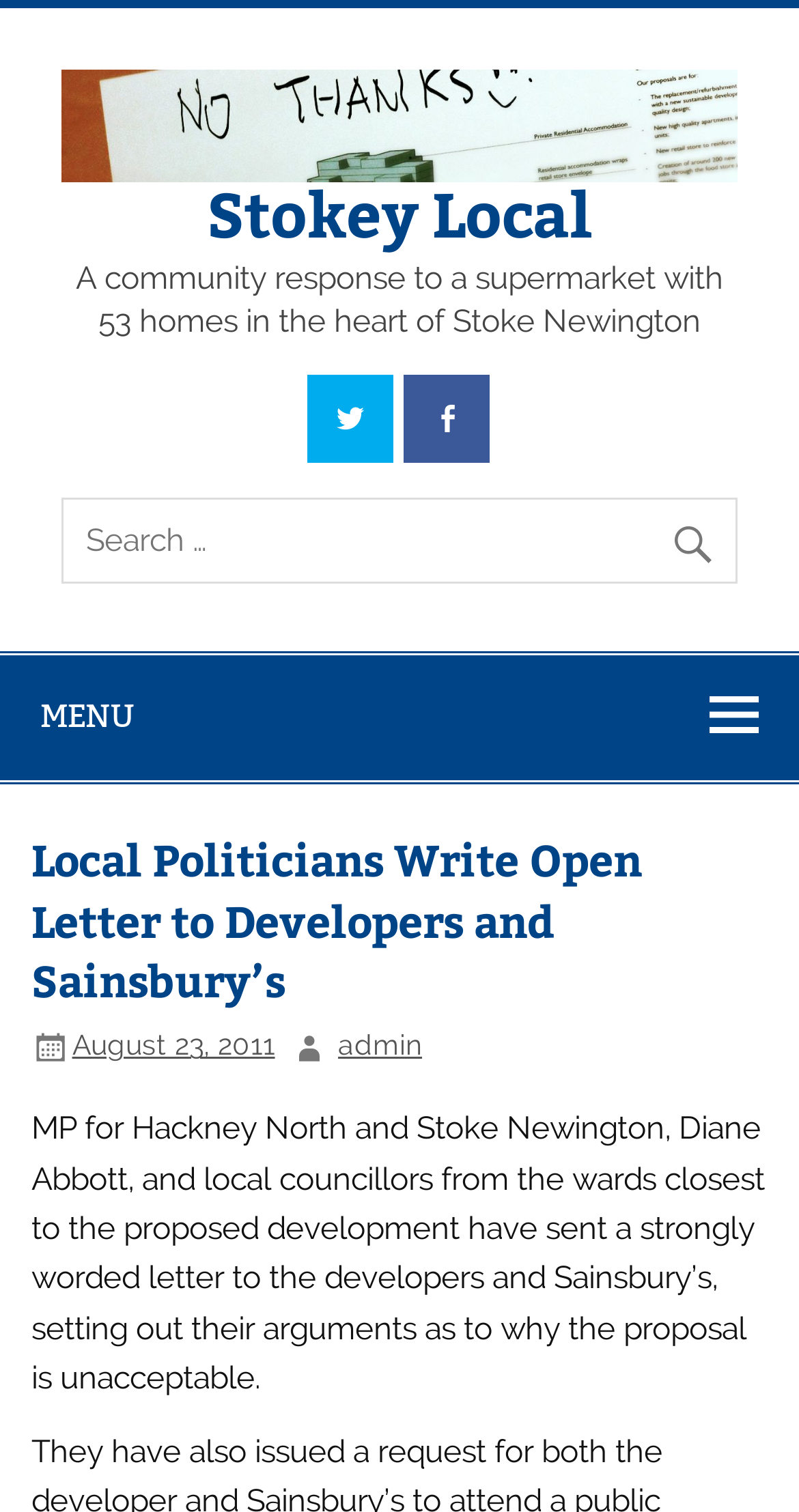Determine the coordinates of the bounding box that should be clicked to complete the instruction: "View the article posted on August 23, 2011". The coordinates should be represented by four float numbers between 0 and 1: [left, top, right, bottom].

[0.09, 0.681, 0.344, 0.702]